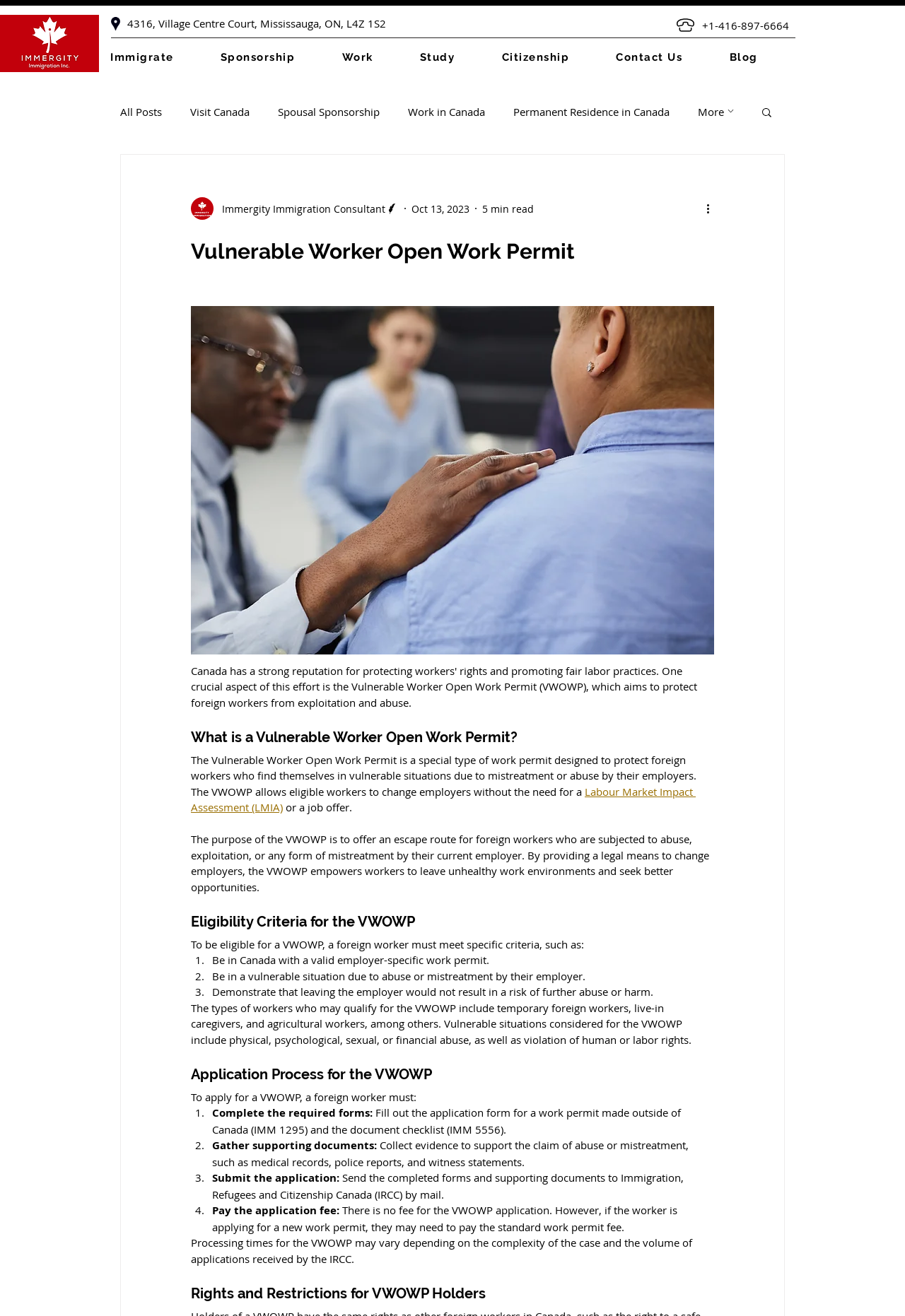Determine the heading of the webpage and extract its text content.

Vulnerable Worker Open Work Permit